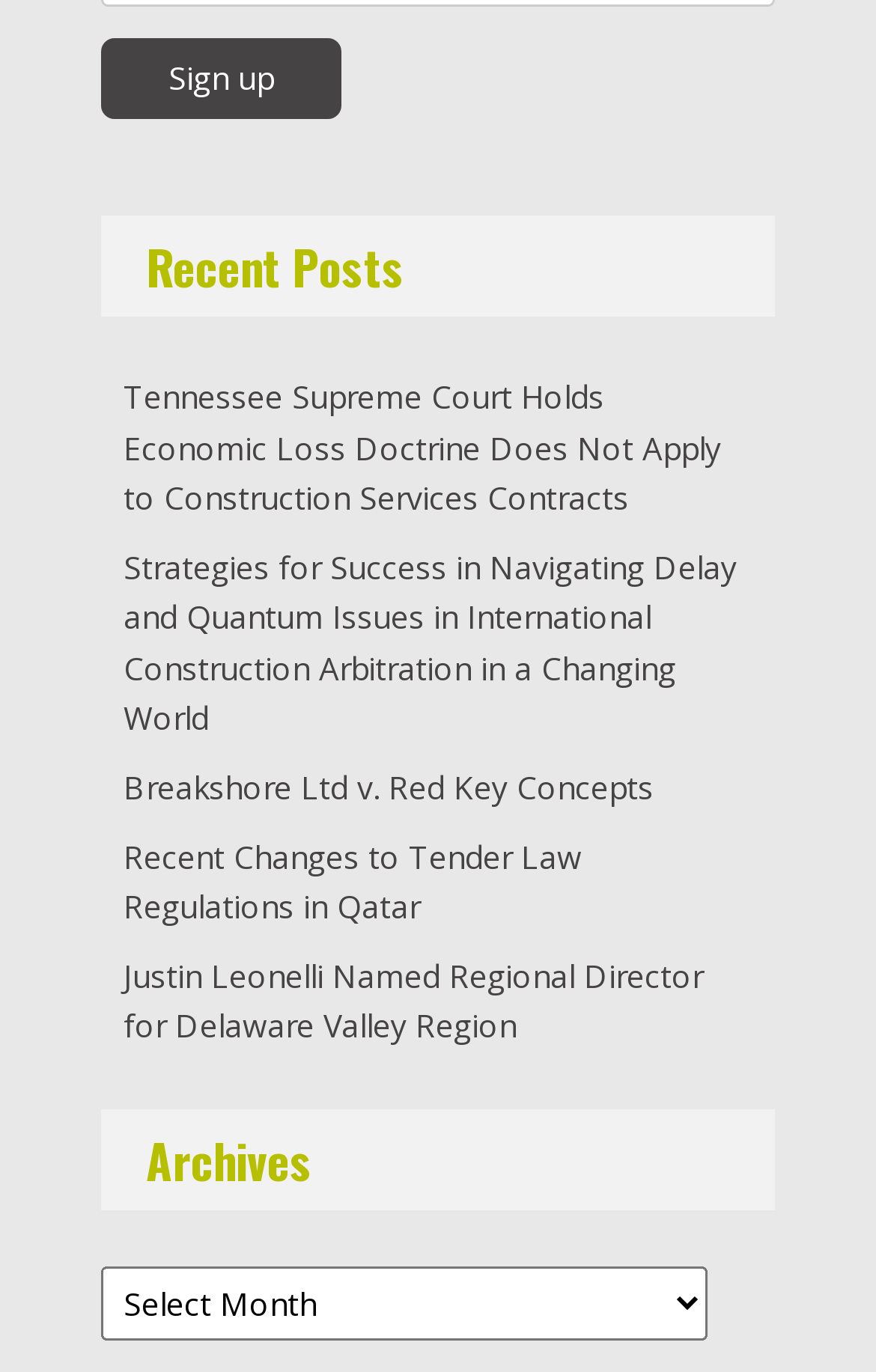What is the purpose of the combobox?
Based on the image, answer the question with as much detail as possible.

The combobox labeled as 'Archives' is likely used to select or filter archives, allowing users to navigate and access specific archived content.